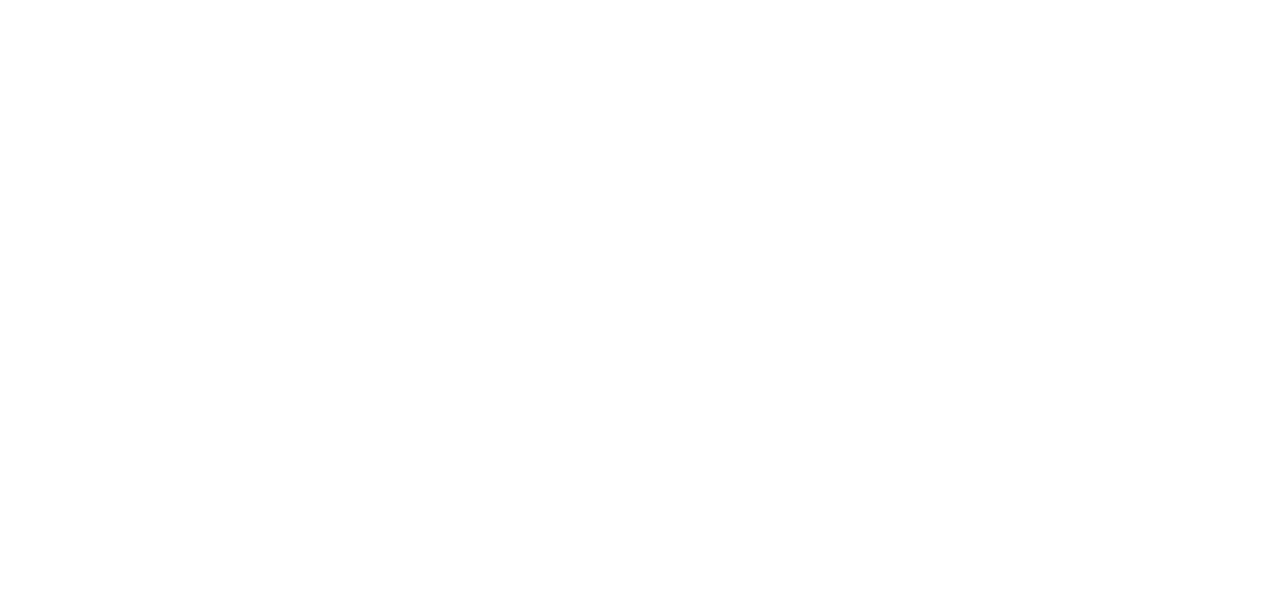What is the purpose of the 'Scroll To Top' button?
Analyze the screenshot and provide a detailed answer to the question.

The 'Scroll To Top' button is a generic element with bounding box coordinates [0.911, 0.489, 0.945, 0.562] and contains the StaticText 'TOP' with bounding box coordinates [0.919, 0.532, 0.937, 0.556]. Its purpose is to allow users to quickly scroll to the top of the webpage.